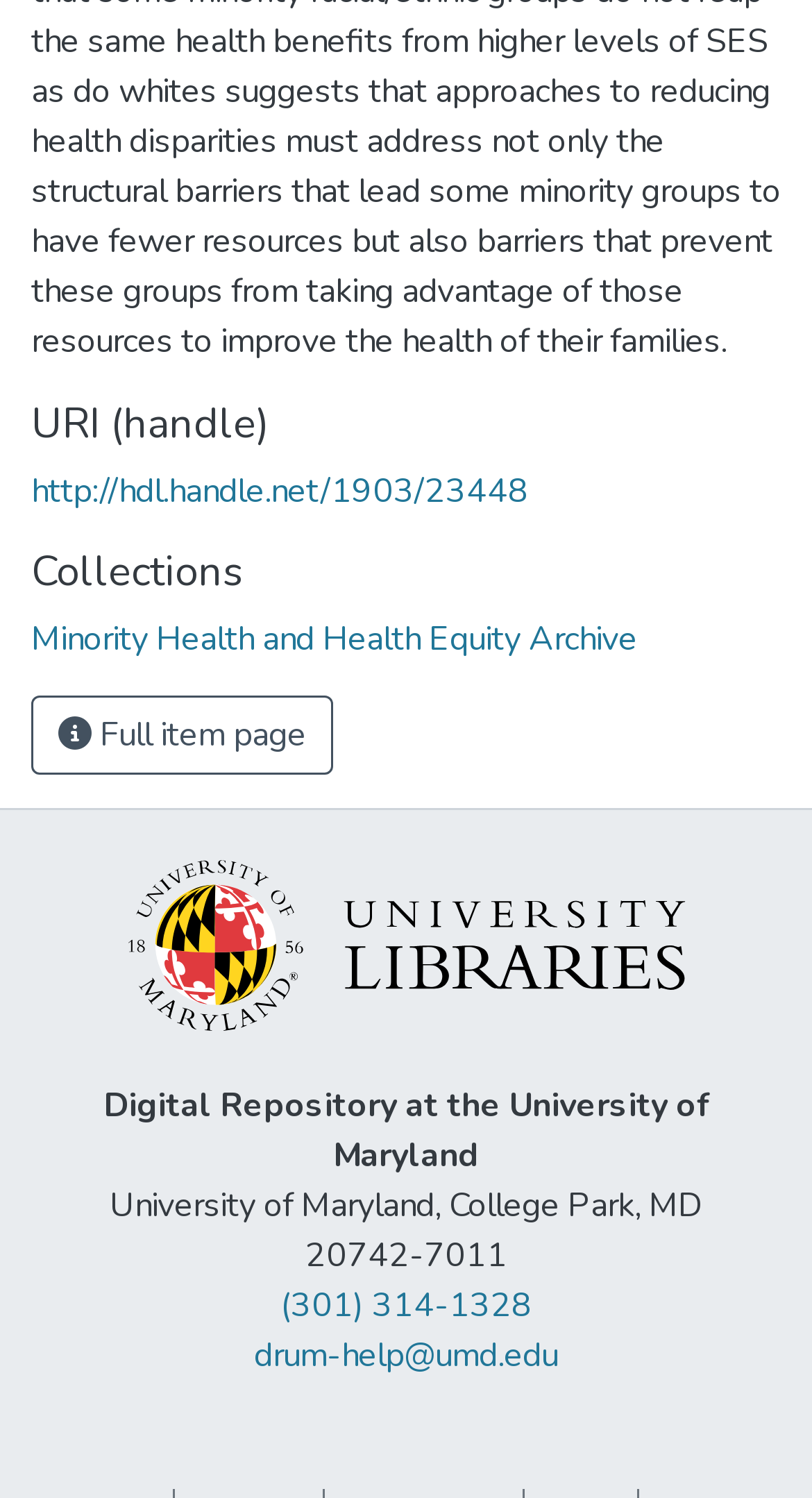Respond to the question below with a single word or phrase: What is the email address for help?

drum-help@umd.edu